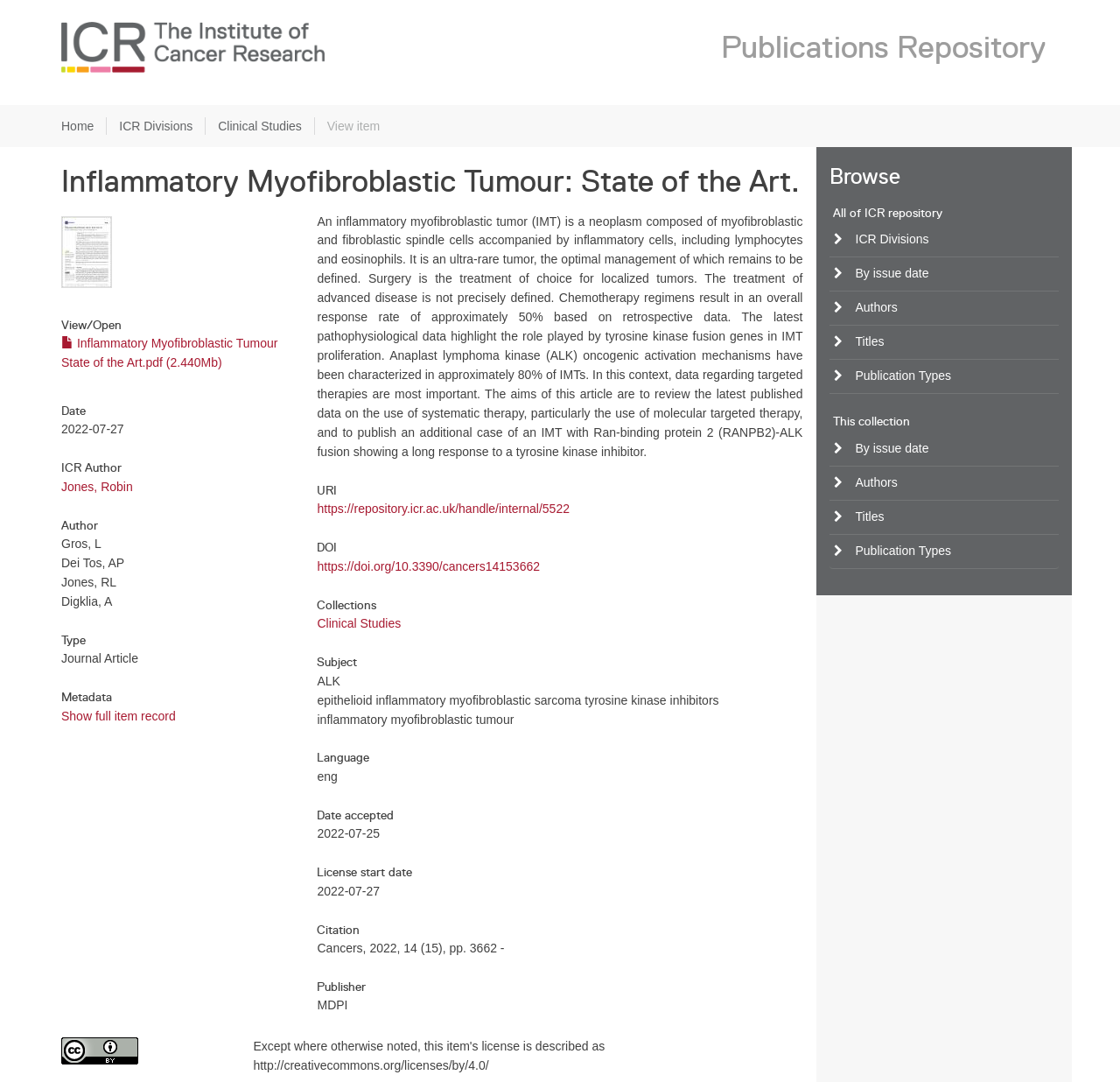Identify the bounding box coordinates of the clickable section necessary to follow the following instruction: "View the full item record". The coordinates should be presented as four float numbers from 0 to 1, i.e., [left, top, right, bottom].

[0.055, 0.655, 0.157, 0.668]